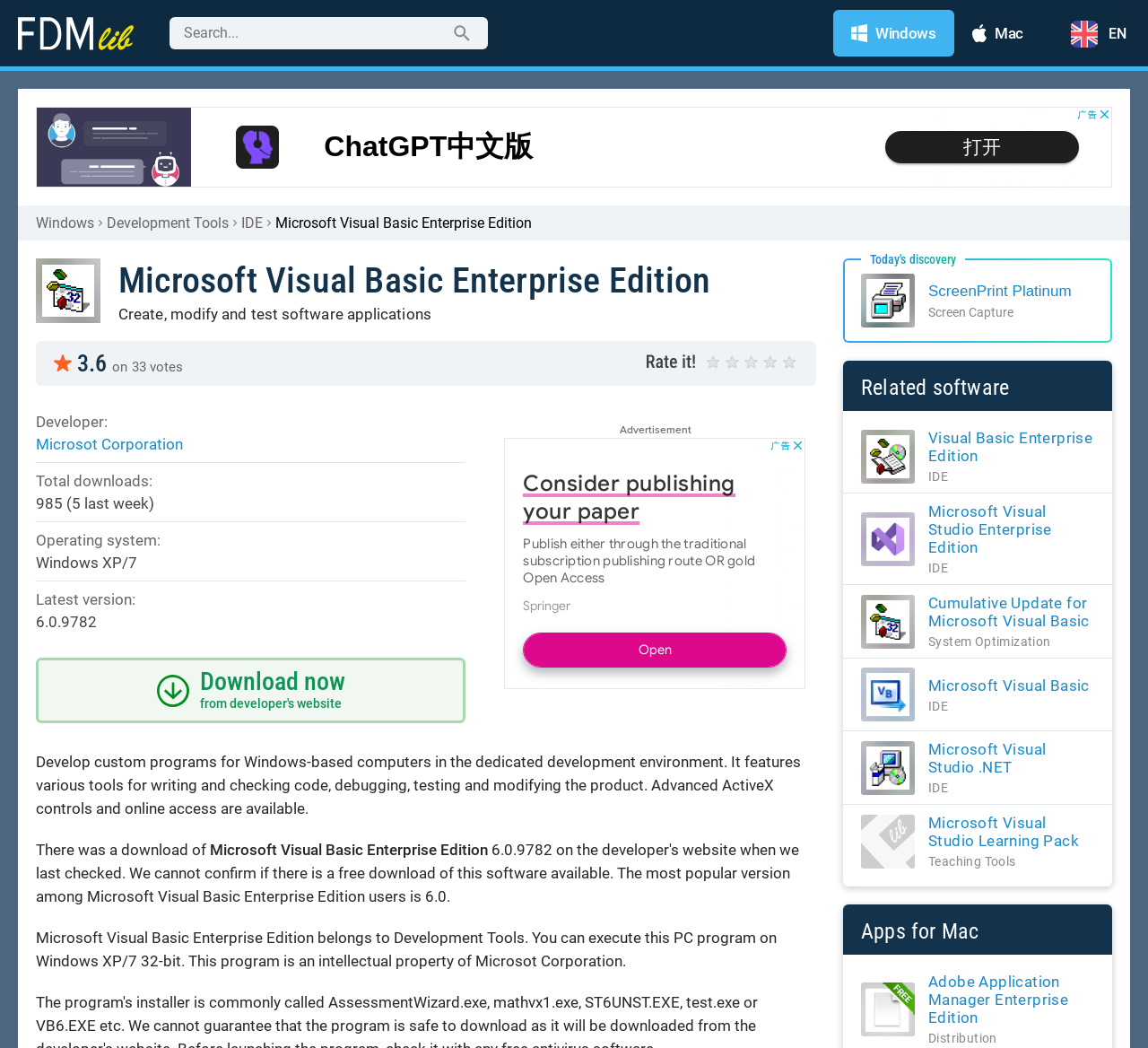What is the purpose of this software?
Based on the image, answer the question with as much detail as possible.

I found the answer by reading the description of the software, which explains that it is a development environment for creating custom programs for Windows-based computers.